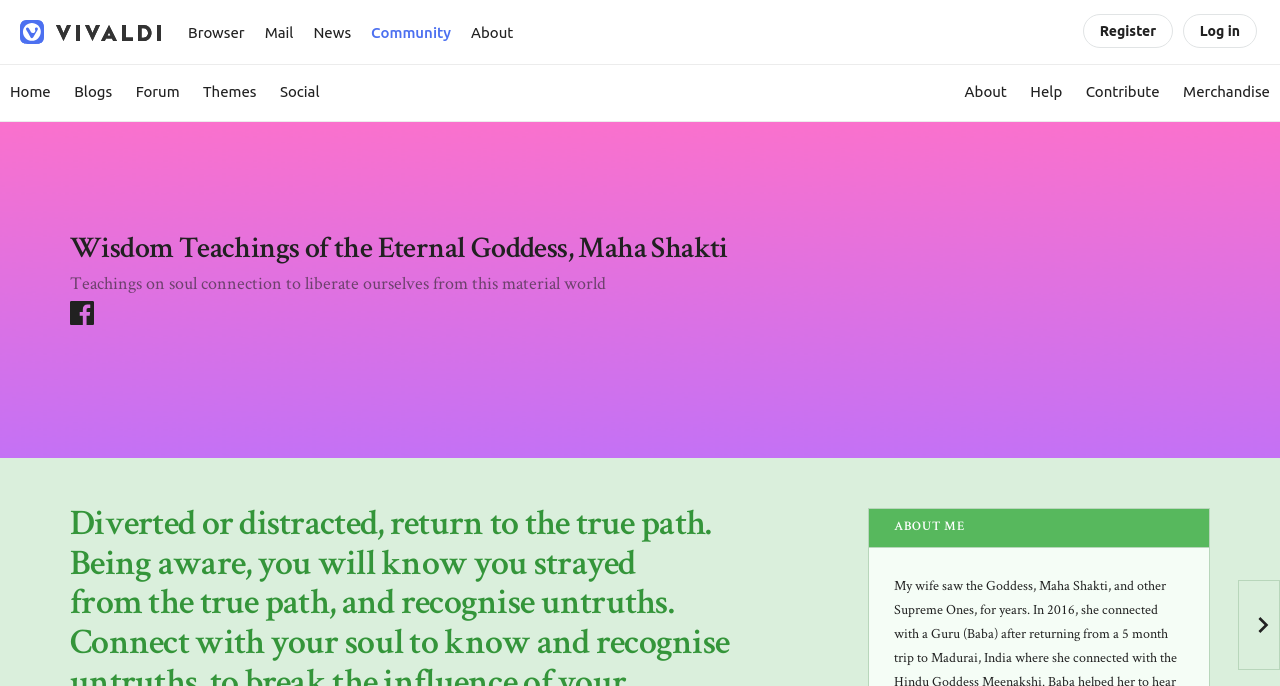Highlight the bounding box coordinates of the region I should click on to meet the following instruction: "Explore the community".

[0.282, 0.023, 0.36, 0.071]